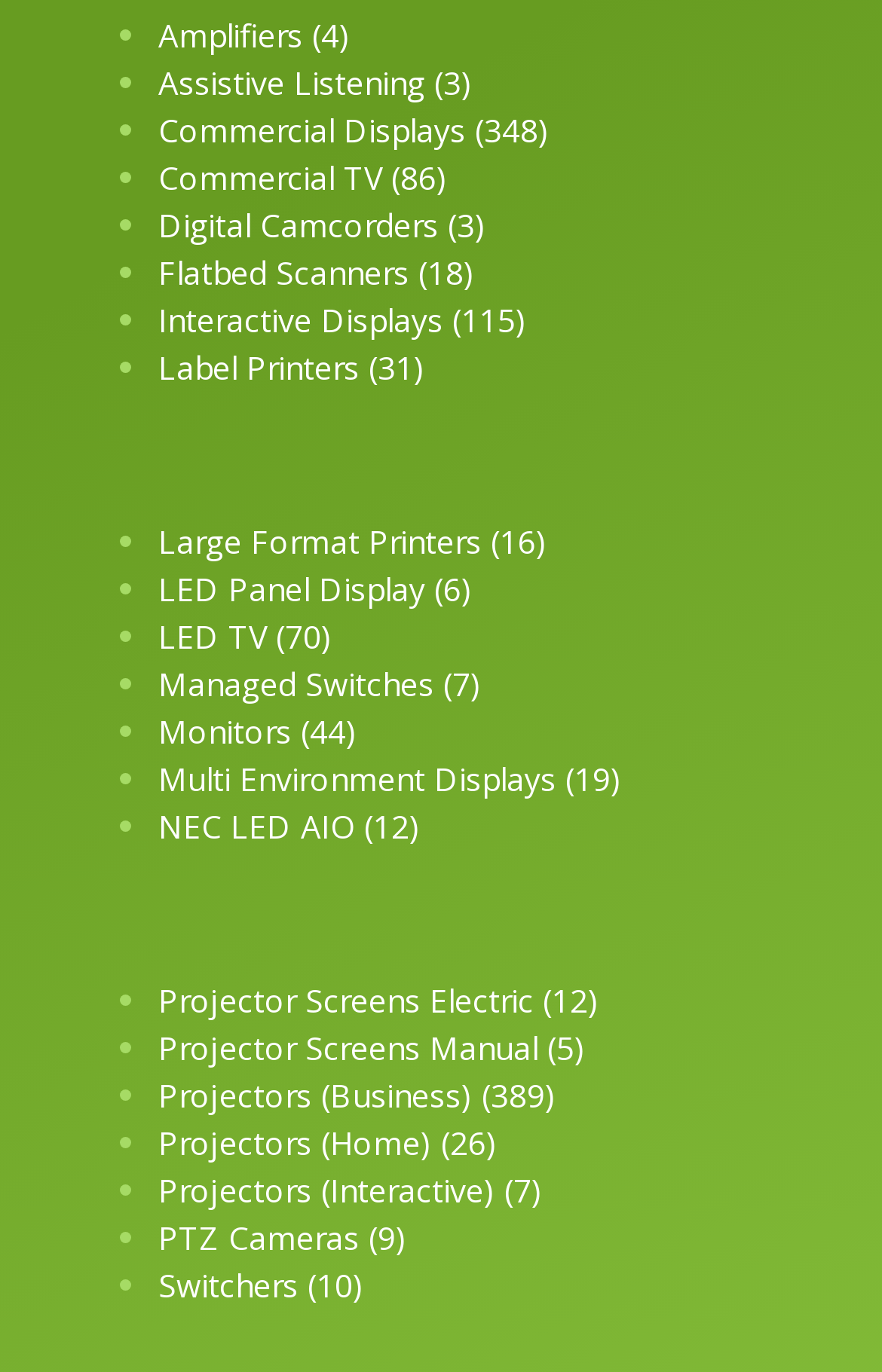Locate the bounding box coordinates of the element you need to click to accomplish the task described by this instruction: "Explore Projectors for Business".

[0.179, 0.783, 0.631, 0.814]